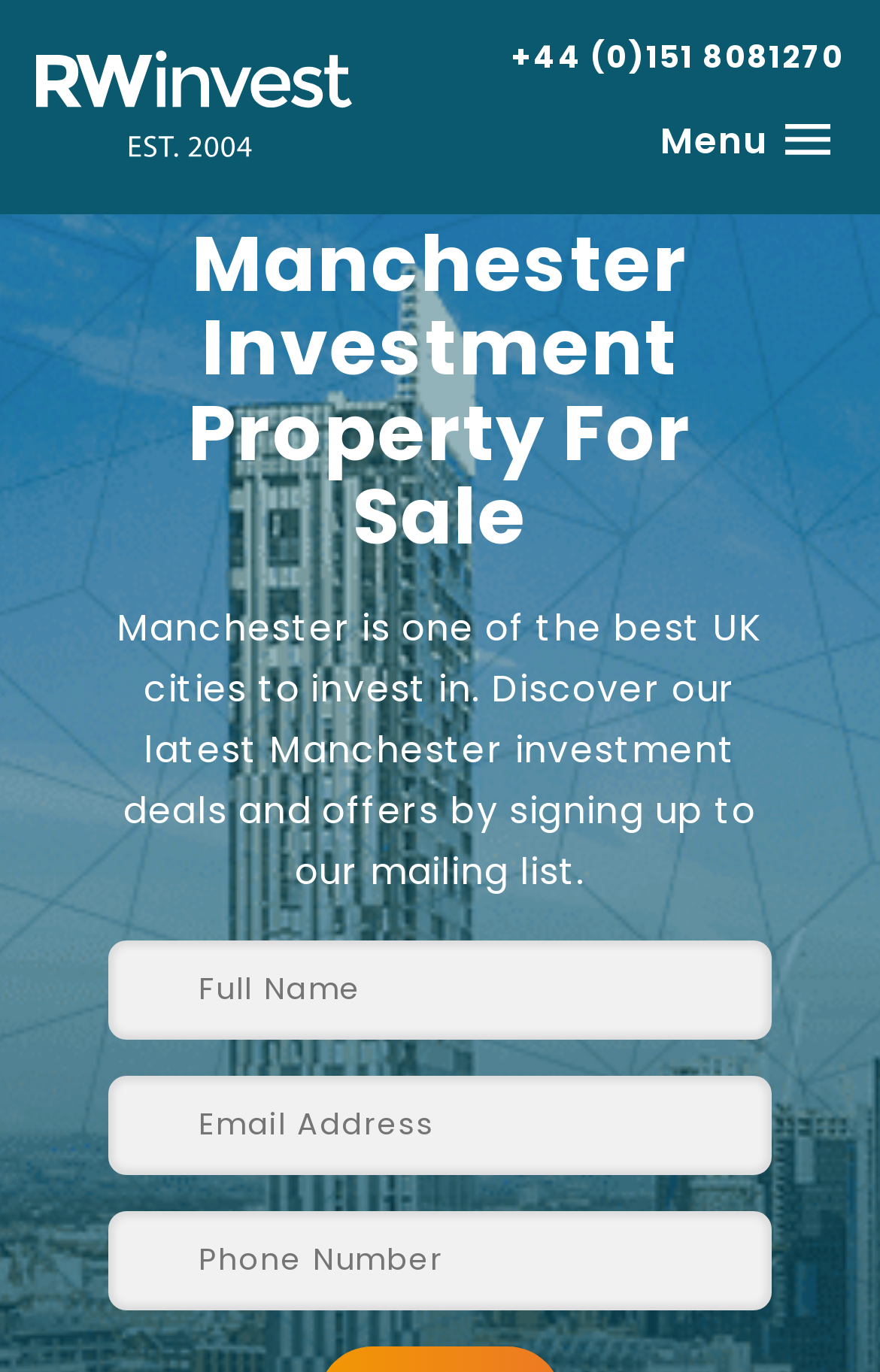What is the logo of the company?
Please provide a single word or phrase based on the screenshot.

RWinvest Logo